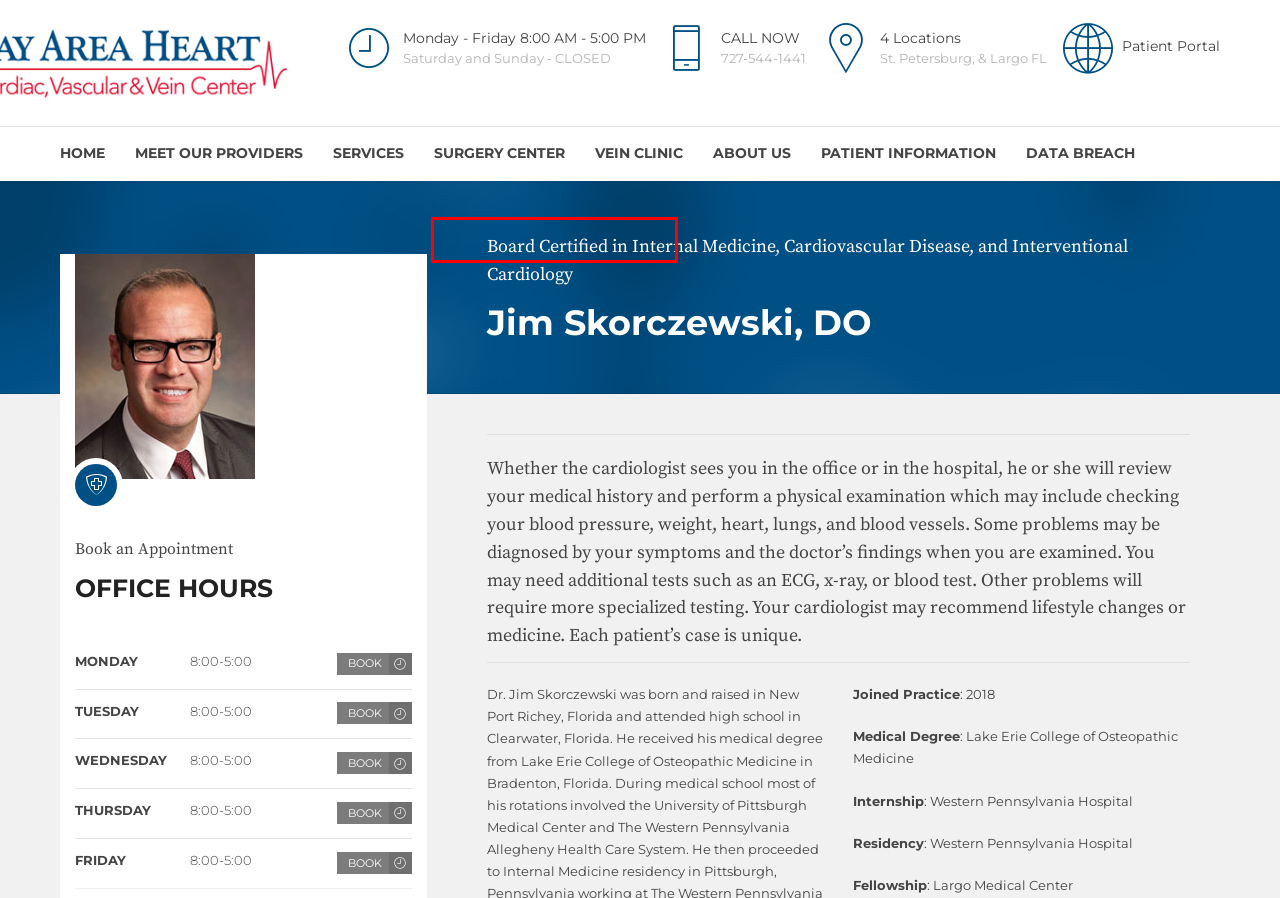Given a webpage screenshot with a red bounding box around a particular element, identify the best description of the new webpage that will appear after clicking on the element inside the red bounding box. Here are the candidates:
A. Cardiac Diagnostics – Bay Area Heart Center
B. Gallery – Bay Area Heart Center
C. Interventional Cardiology – Bay Area Heart Center
D. VenaSeal Closure System – Bay Area Heart Center
E. Varicose Veins – Bay Area Heart Center
F. Patient Portal
G. Testimonials – Bay Area Heart Center
H. Endovenous Laser Therapy – Bay Area Heart Center

G